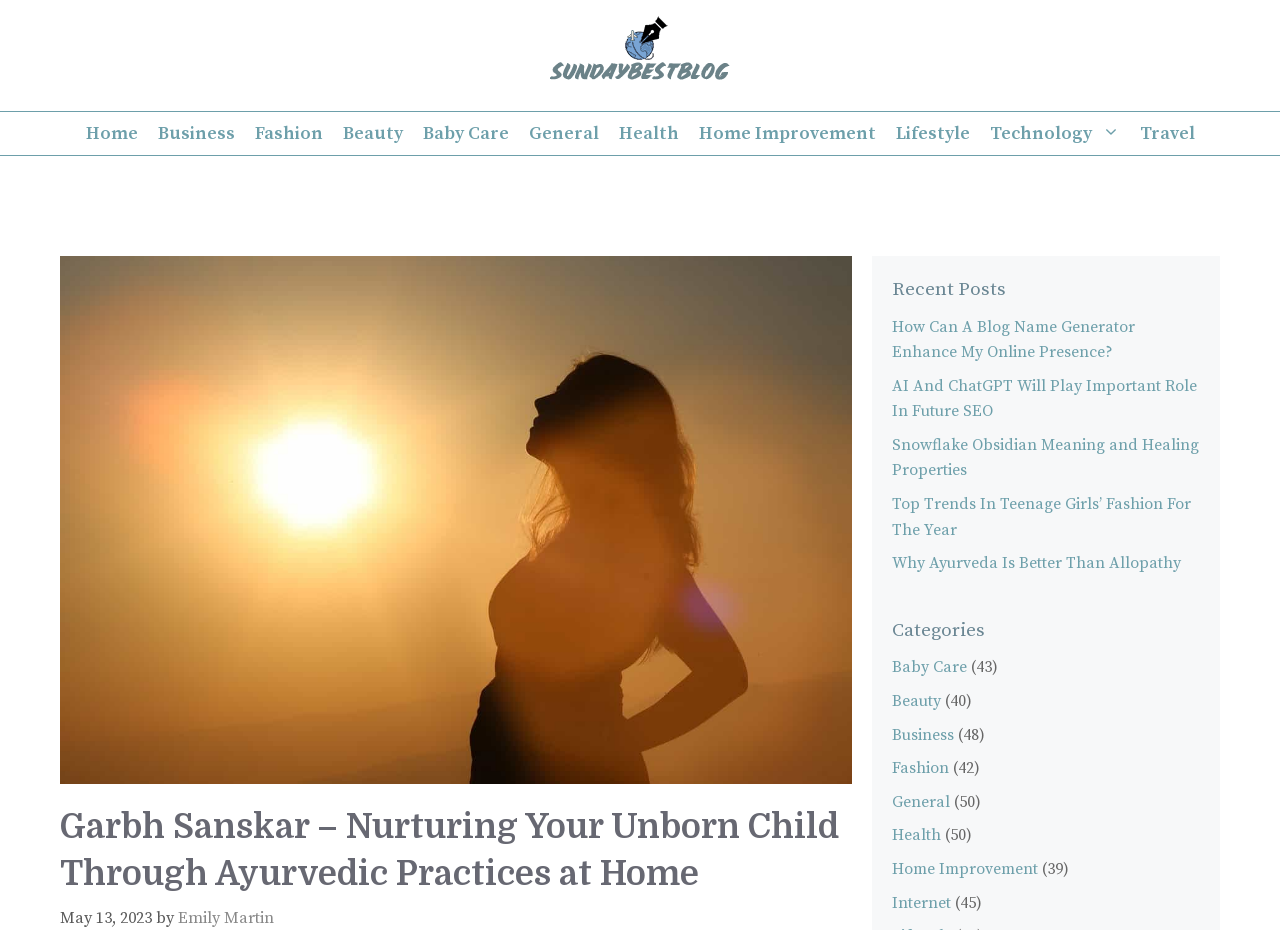Provide an in-depth caption for the elements present on the webpage.

This webpage is about Garbh Sanskar, an Ayurvedic practice for nurturing an unborn child, and provides guidance on how to do it at home. At the top of the page, there is a banner with the site's name, "Sunday Best Blog", accompanied by an image of the blog's logo. Below the banner, there is a navigation menu with 11 links to different categories, including Home, Business, Fashion, Beauty, Baby Care, General, Health, Home Improvement, Lifestyle, Technology, and Travel.

The main content of the page is divided into two sections. On the left side, there is a large image related to Garbh Sanskar, and above it, there is a heading that reads "Garbh Sanskar – Nurturing Your Unborn Child Through Ayurvedic Practices at Home". Below the image, there is a timestamp indicating that the article was published on May 13, 2023, and the author's name, Emily Martin.

On the right side, there is a complementary section with two headings: "Recent Posts" and "Categories". Under "Recent Posts", there are five links to other articles on the blog, including topics such as blog name generators, AI and ChatGPT, snowflake obsidian meaning, teenage girls' fashion, and Ayurveda vs Allopathy. Under "Categories", there are nine links to different categories, including Baby Care, Beauty, Business, Fashion, General, Health, Home Improvement, Internet, and Lifestyle, each with a number in parentheses indicating the number of posts in that category.